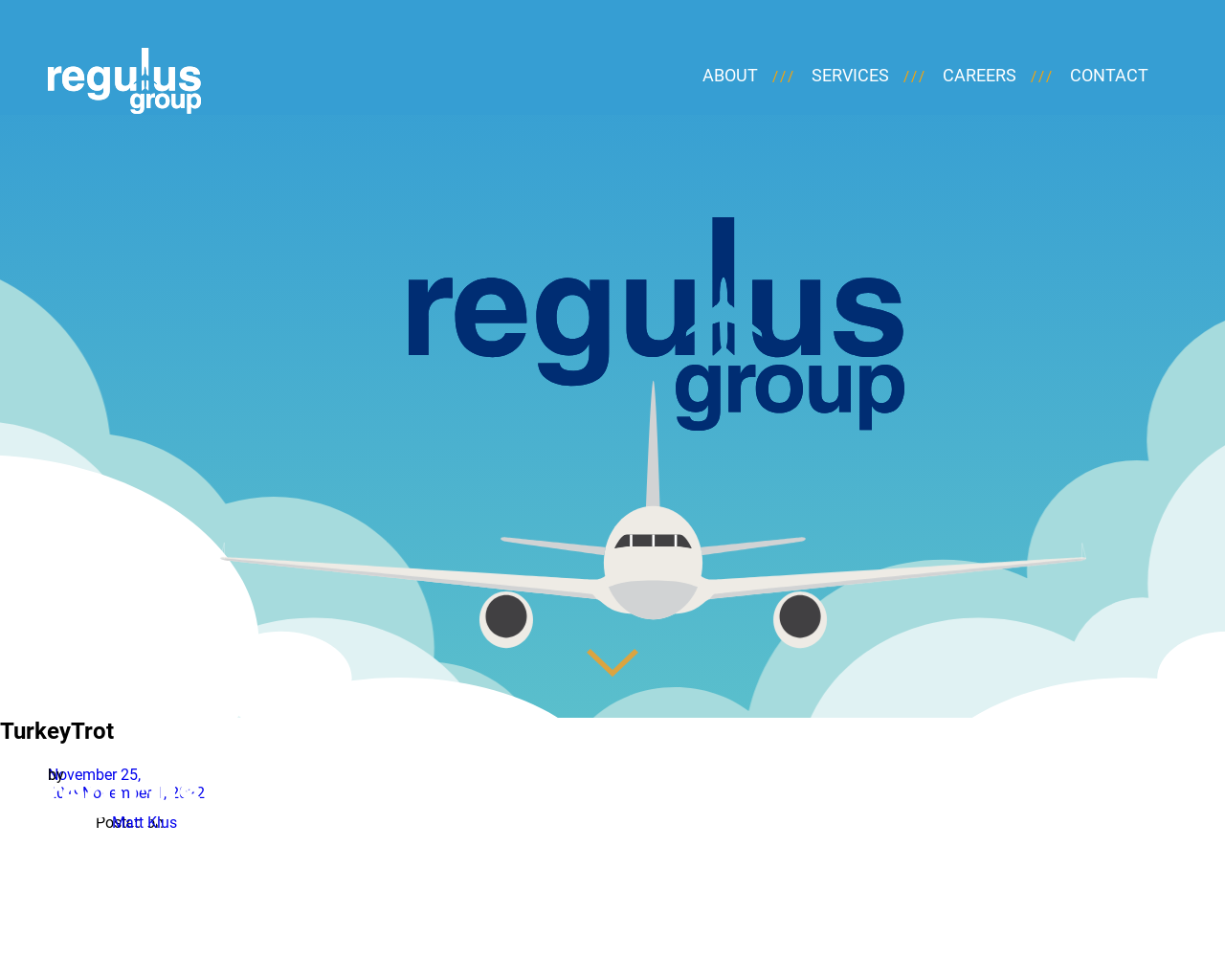Illustrate the webpage's structure and main components comprehensively.

The webpage is titled "Regulus Group" and features a prominent image of the company's logo at the top, spanning the entire width of the page. 

Below the logo, there is a navigation menu with five links: "ABOUT", "SERVICES", "CAREERS", and "CONTACT", aligned horizontally and centered at the top of the page. 

Further down, there is a section with a link and an image side by side. The image is positioned to the left, and the link is to its right. Within this section, there is a sub-section with a heading "TurkeyTrot" at the top. Below the heading, there is a paragraph with some text, including the phrase "Posted on", followed by two dates, "November 25, 2019", and "November 1, 2022", and the author's name, "Matt Klus".